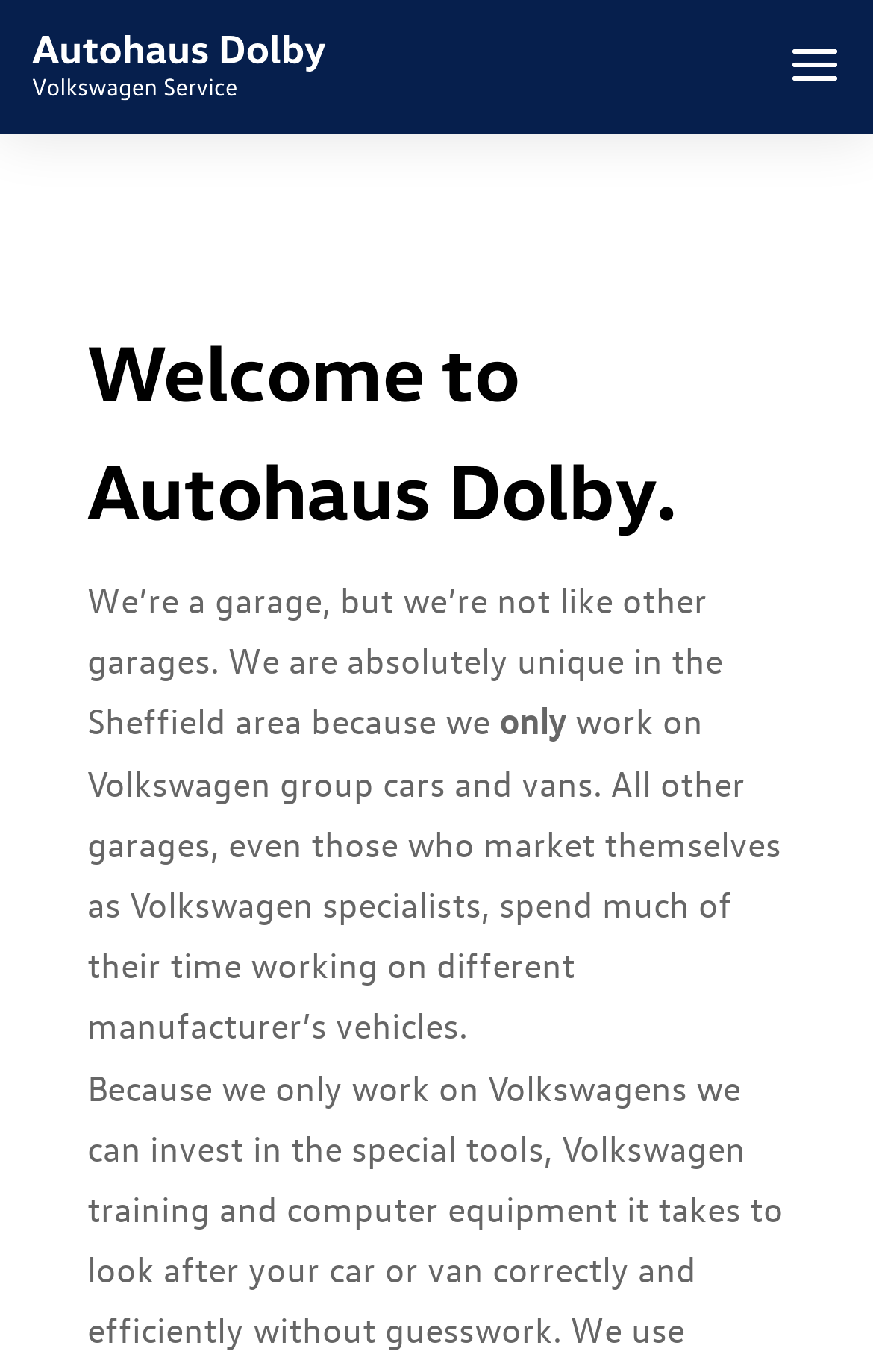Please find the bounding box for the UI component described as follows: "alt="Autohaus Dolby"".

[0.036, 0.029, 0.373, 0.062]